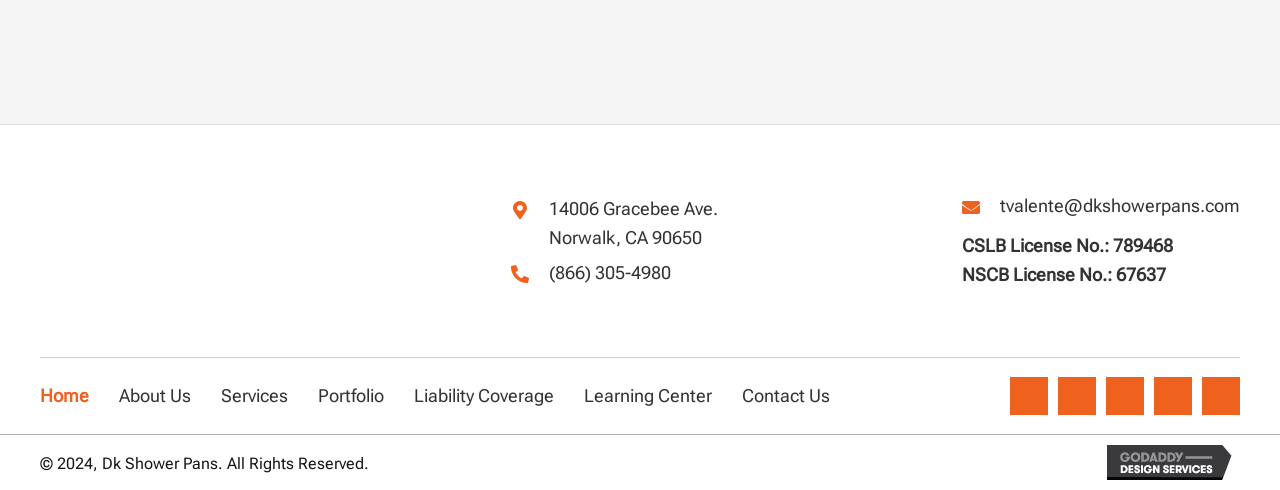How many social media platforms are linked on the webpage?
Could you answer the question with a detailed and thorough explanation?

I counted the number of social media links at the bottom of the webpage and found that there are 5 links to Facebook, Twitter, Instagram, LinkedIn, and YouTube.